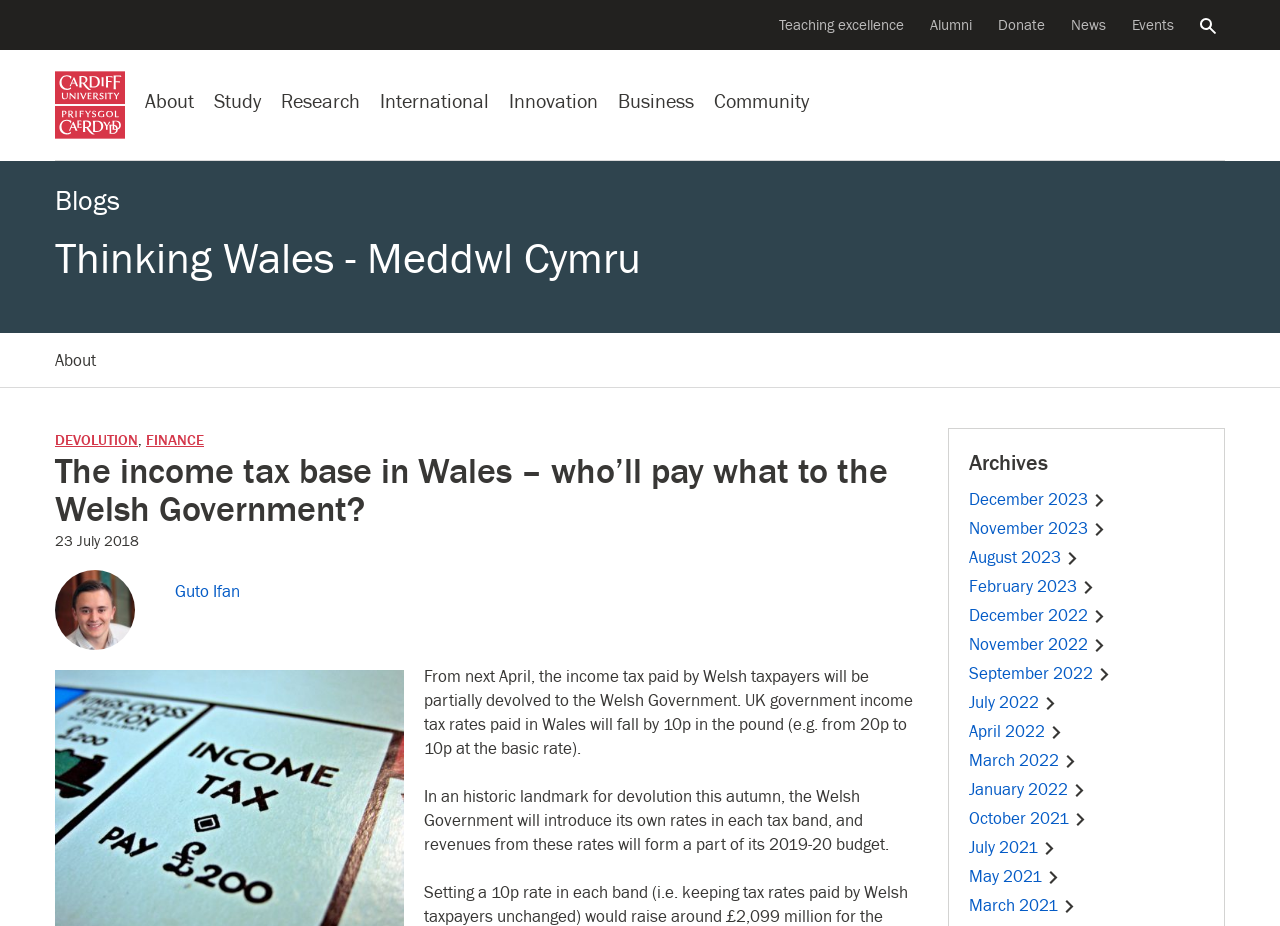Find and provide the bounding box coordinates for the UI element described here: "Teaching excellence". The coordinates should be given as four float numbers between 0 and 1: [left, top, right, bottom].

[0.606, 0.012, 0.709, 0.042]